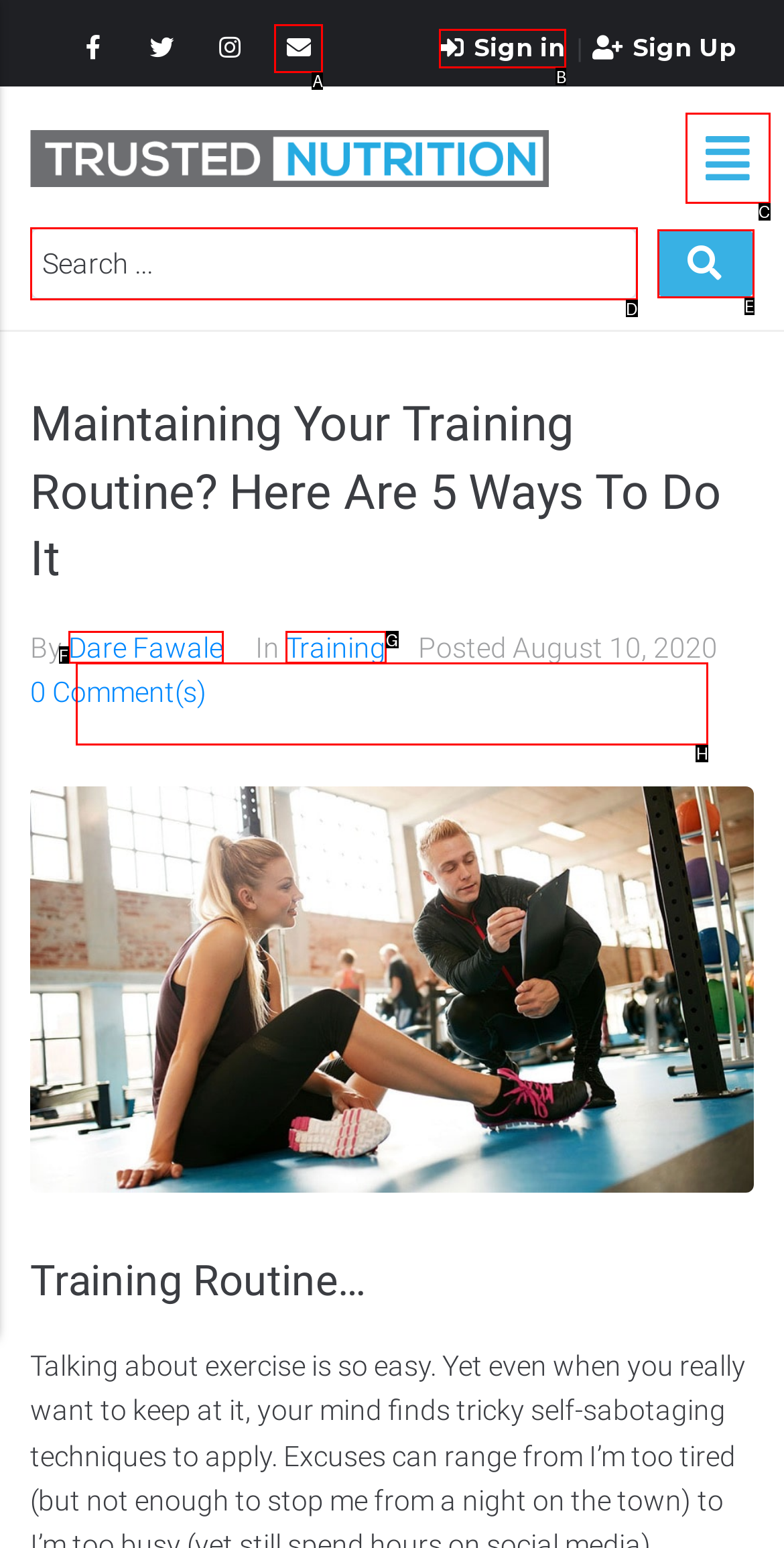What letter corresponds to the UI element to complete this task: Sign in
Answer directly with the letter.

B